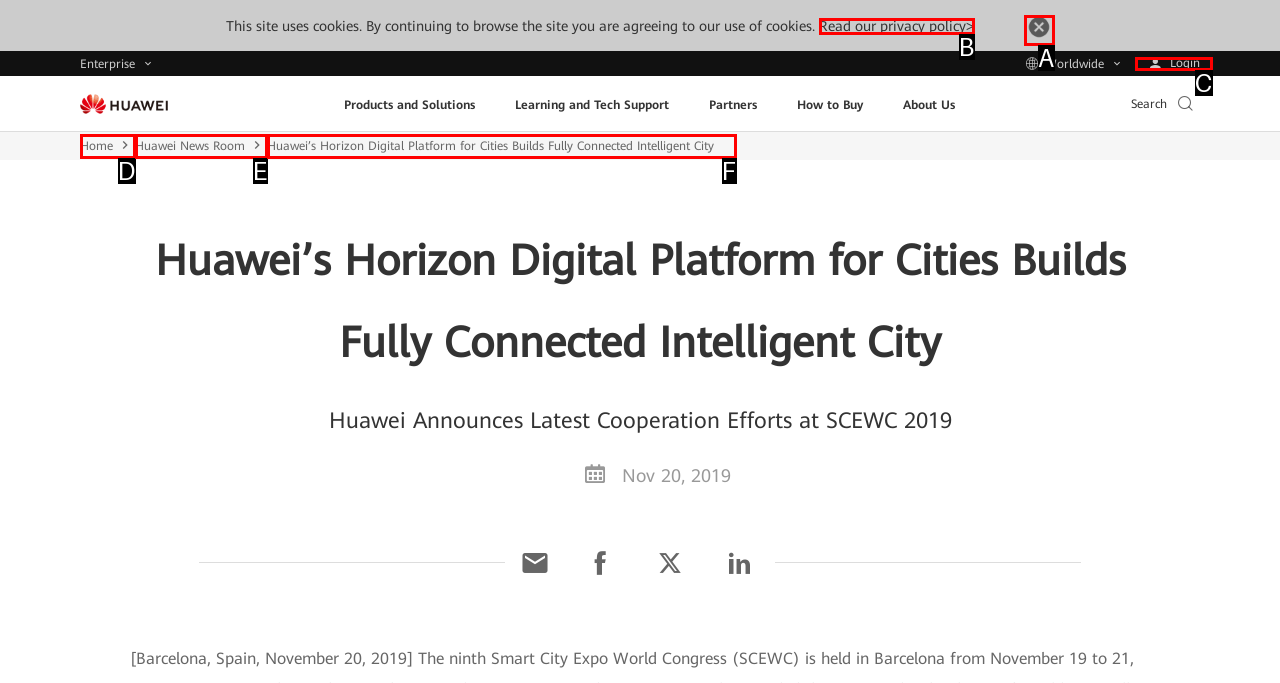From the provided options, which letter corresponds to the element described as: Huawei News Room
Answer with the letter only.

E